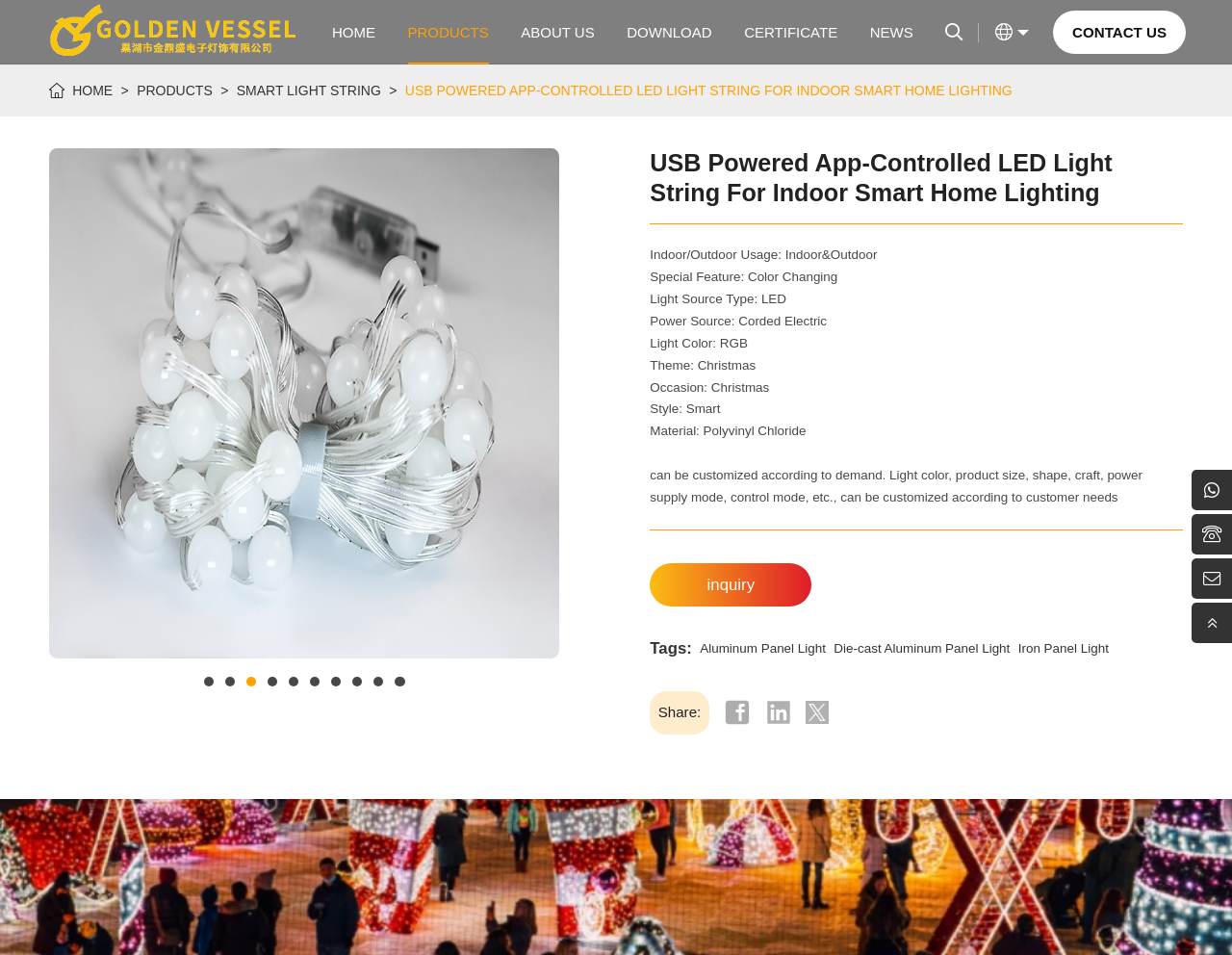Could you determine the bounding box coordinates of the clickable element to complete the instruction: "Inquire about the product"? Provide the coordinates as four float numbers between 0 and 1, i.e., [left, top, right, bottom].

[0.528, 0.59, 0.659, 0.635]